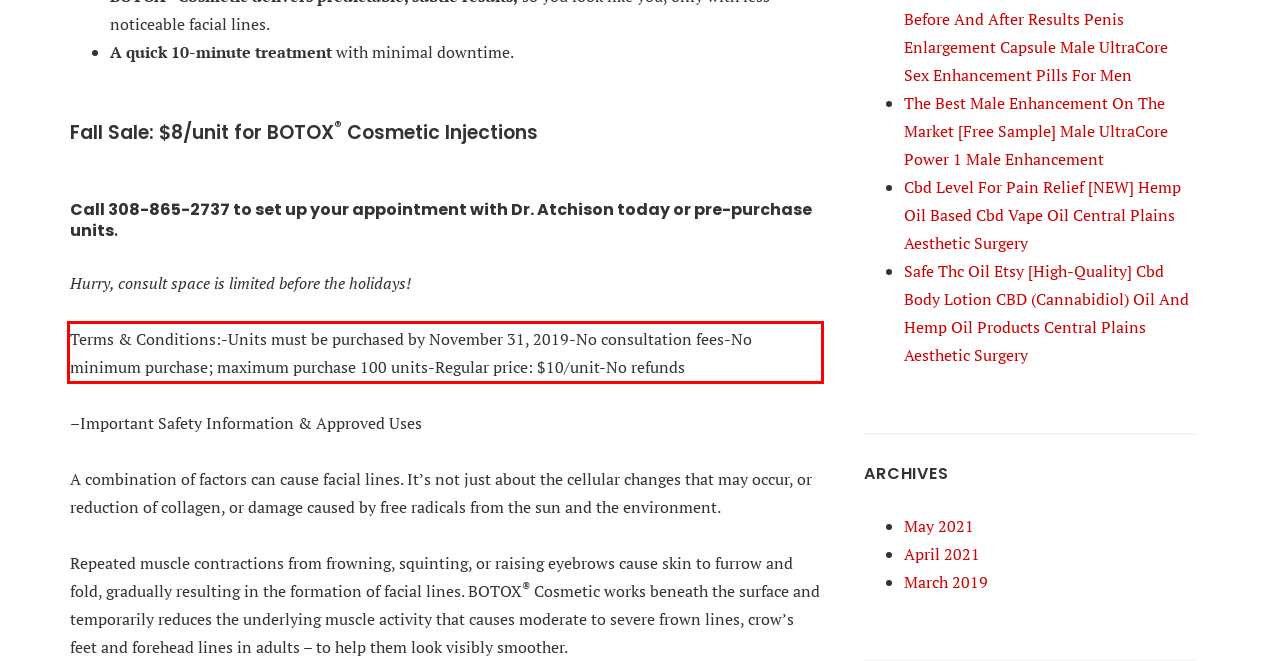You are looking at a screenshot of a webpage with a red rectangle bounding box. Use OCR to identify and extract the text content found inside this red bounding box.

Terms & Conditions:-Units must be purchased by November 31, 2019-No consultation fees-No minimum purchase; maximum purchase 100 units-Regular price: $10/unit-No refunds